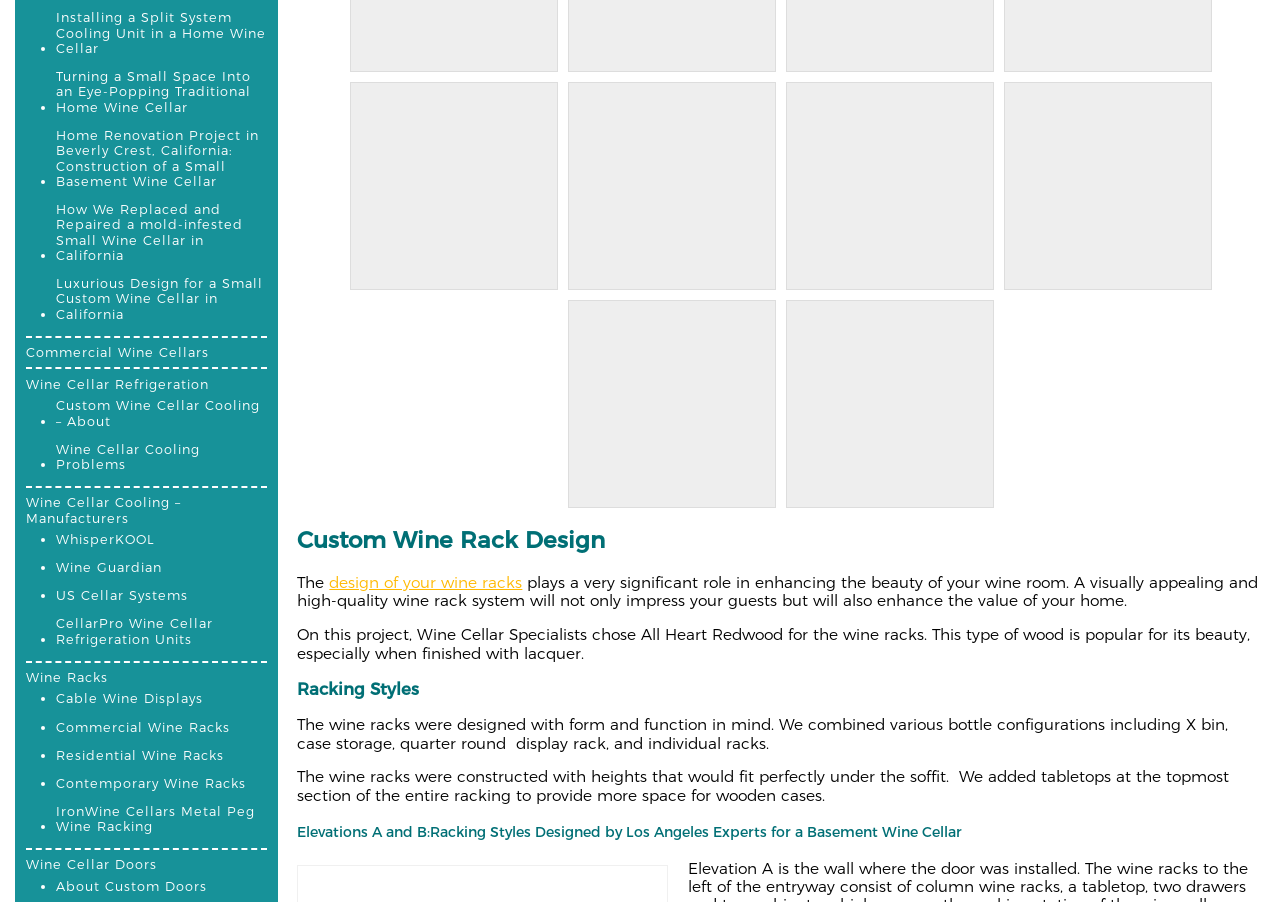Identify the bounding box coordinates of the clickable region to carry out the given instruction: "Learn about 'Wine Cellar Refrigeration'".

[0.02, 0.418, 0.163, 0.434]